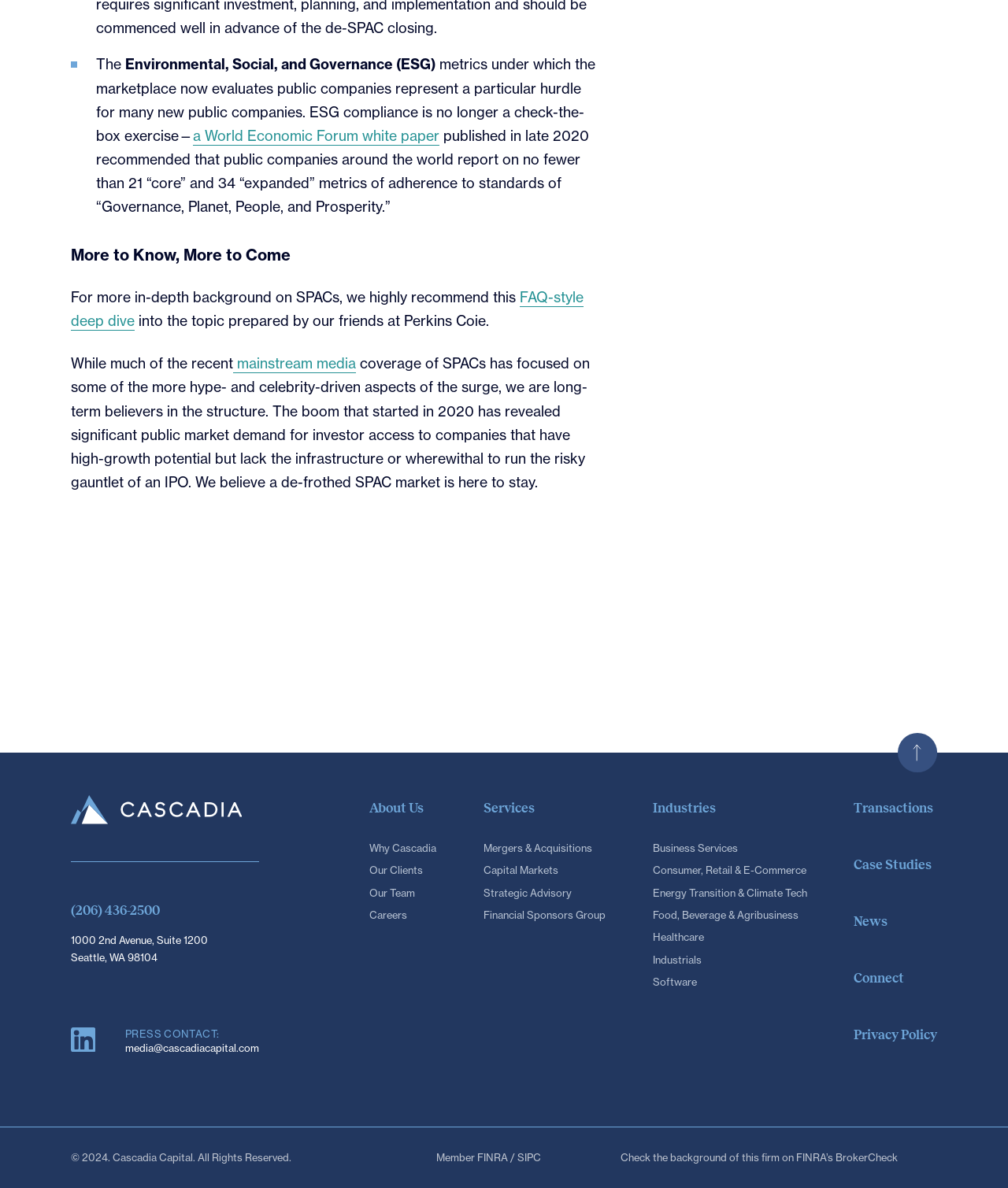Find the bounding box coordinates corresponding to the UI element with the description: "parent_node: (206) 436-2500 aria-label="Home Page"". The coordinates should be formatted as [left, top, right, bottom], with values as floats between 0 and 1.

[0.07, 0.67, 0.24, 0.694]